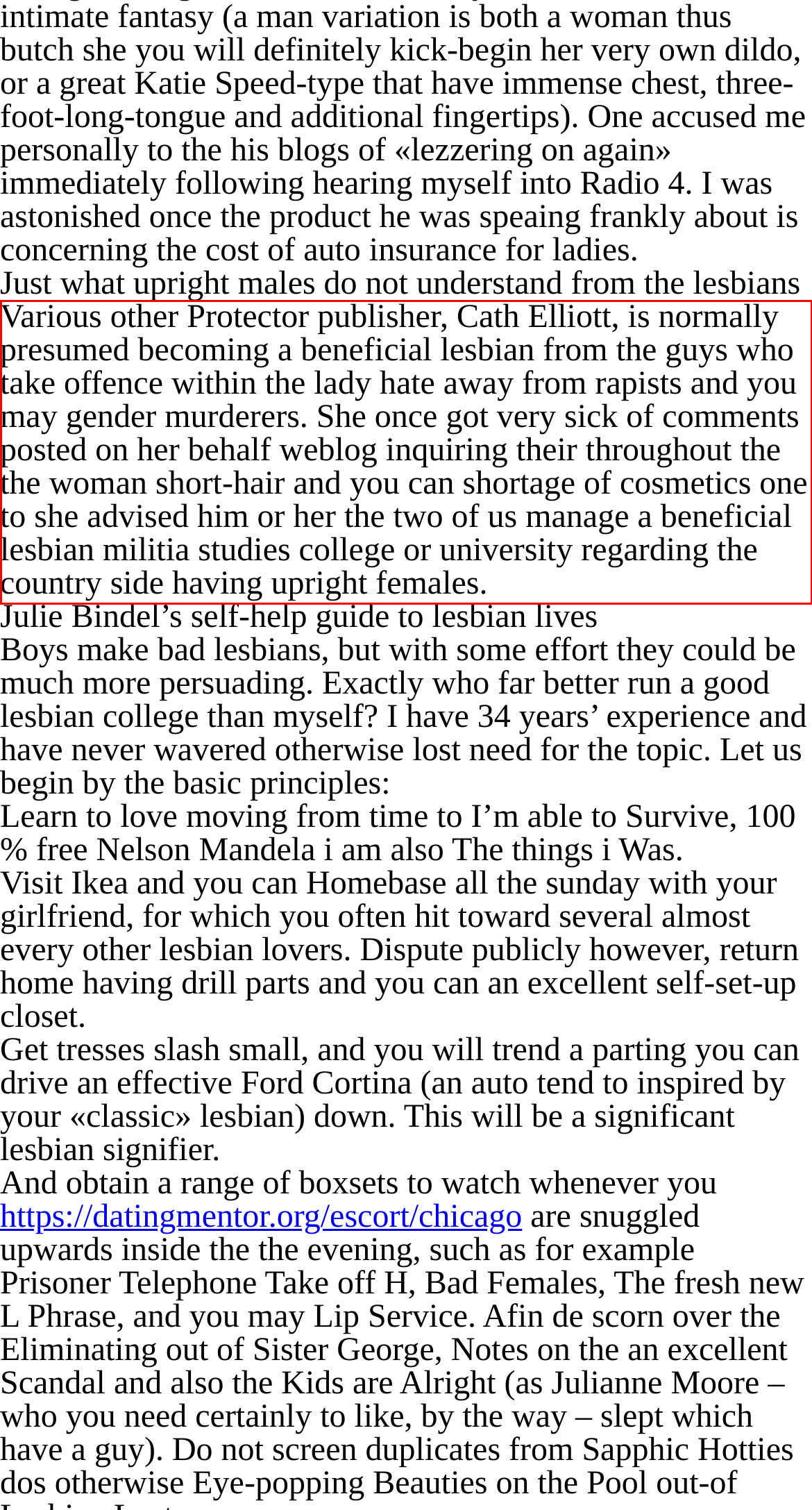Identify and extract the text within the red rectangle in the screenshot of the webpage.

Various other Protector publisher, Cath Elliott, is normally presumed becoming a beneficial lesbian from the guys who take offence within the lady hate away from rapists and you may gender murderers. She once got very sick of comments posted on her behalf weblog inquiring their throughout the the woman short-hair and you can shortage of cosmetics one to she advised him or her the two of us manage a beneficial lesbian militia studies college or university regarding the country side having upright females.